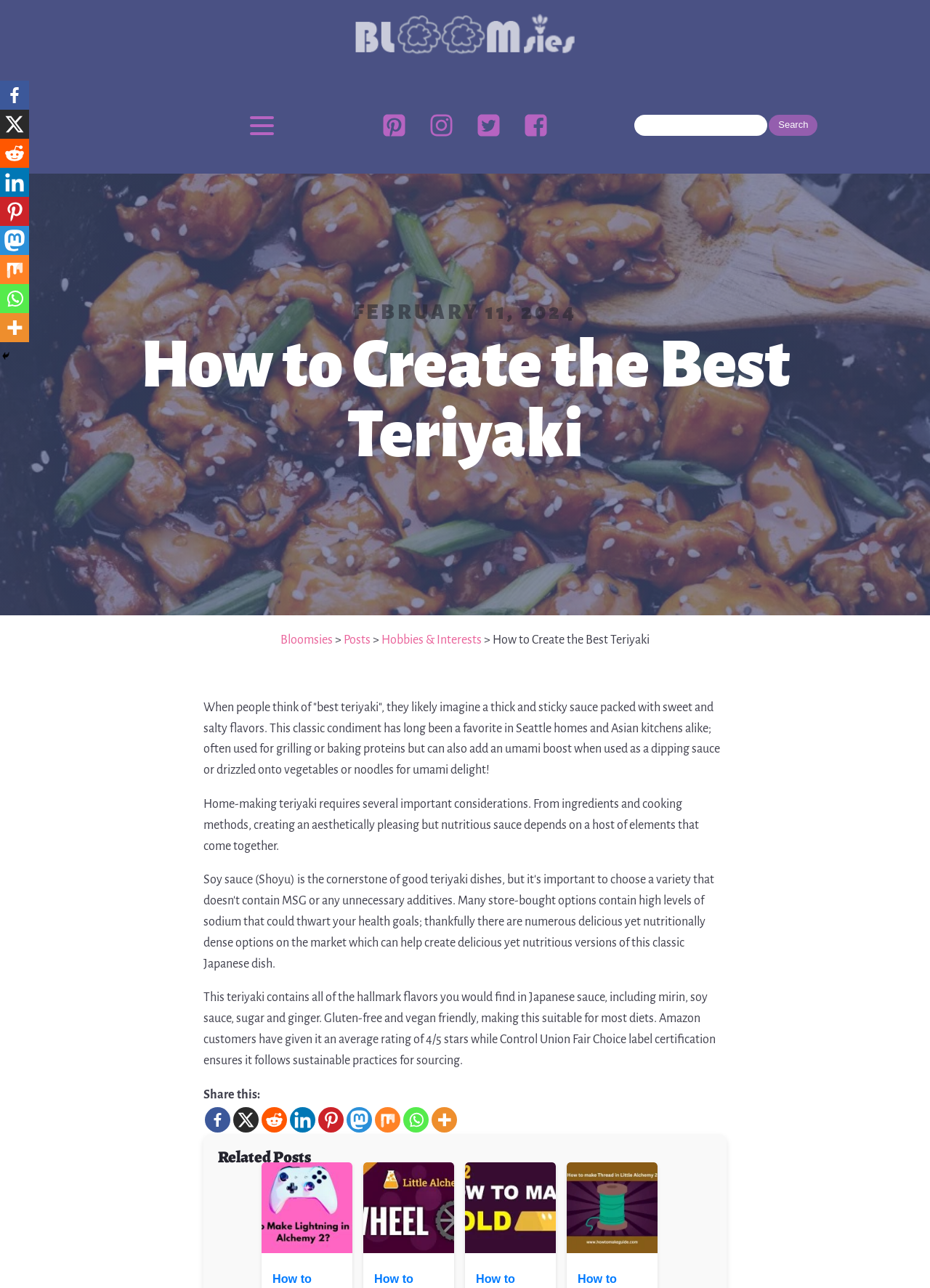Show the bounding box coordinates of the region that should be clicked to follow the instruction: "Search for something."

[0.682, 0.089, 0.879, 0.106]